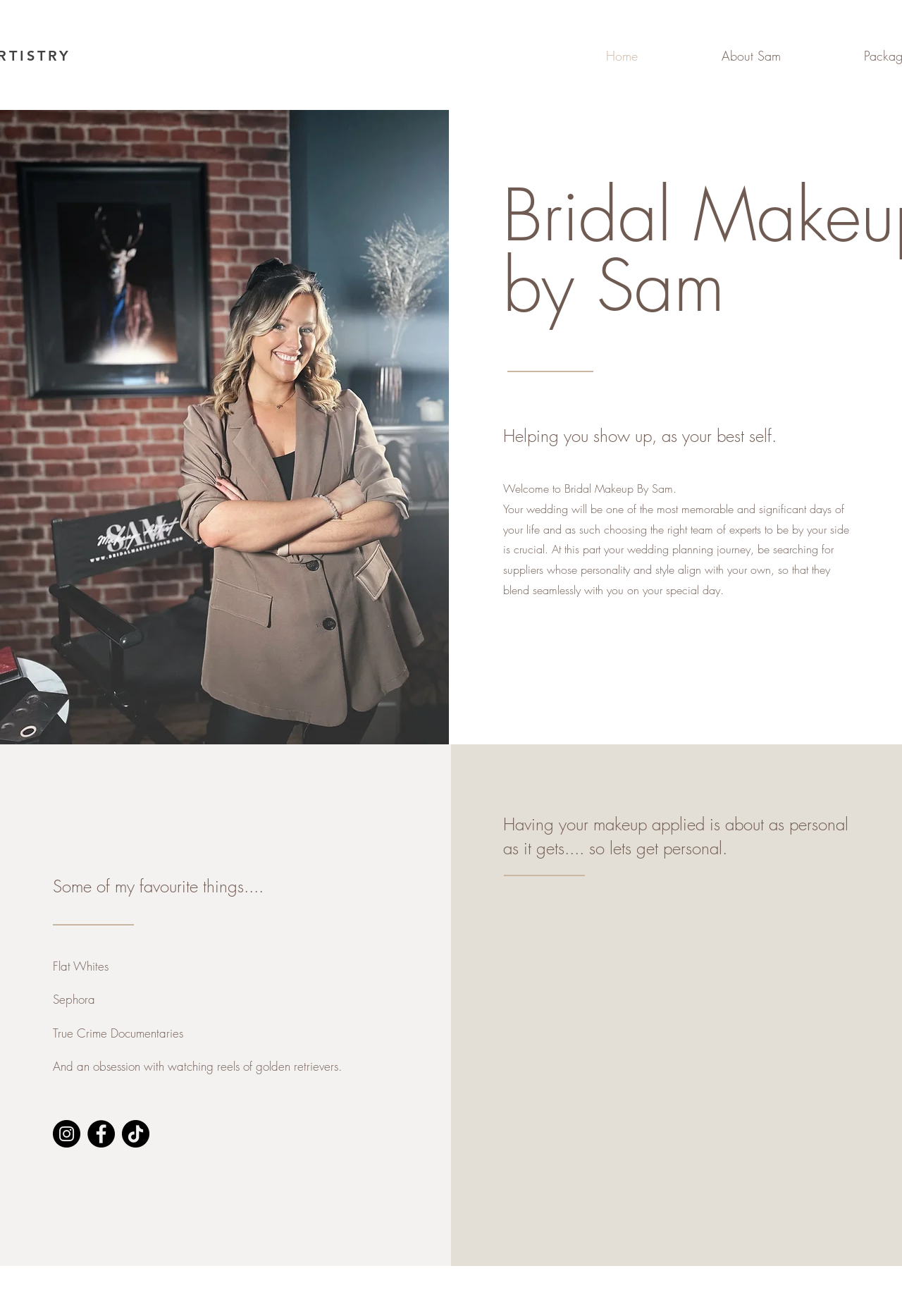What is the name of the makeup artist?
Based on the image, answer the question with a single word or brief phrase.

Sam